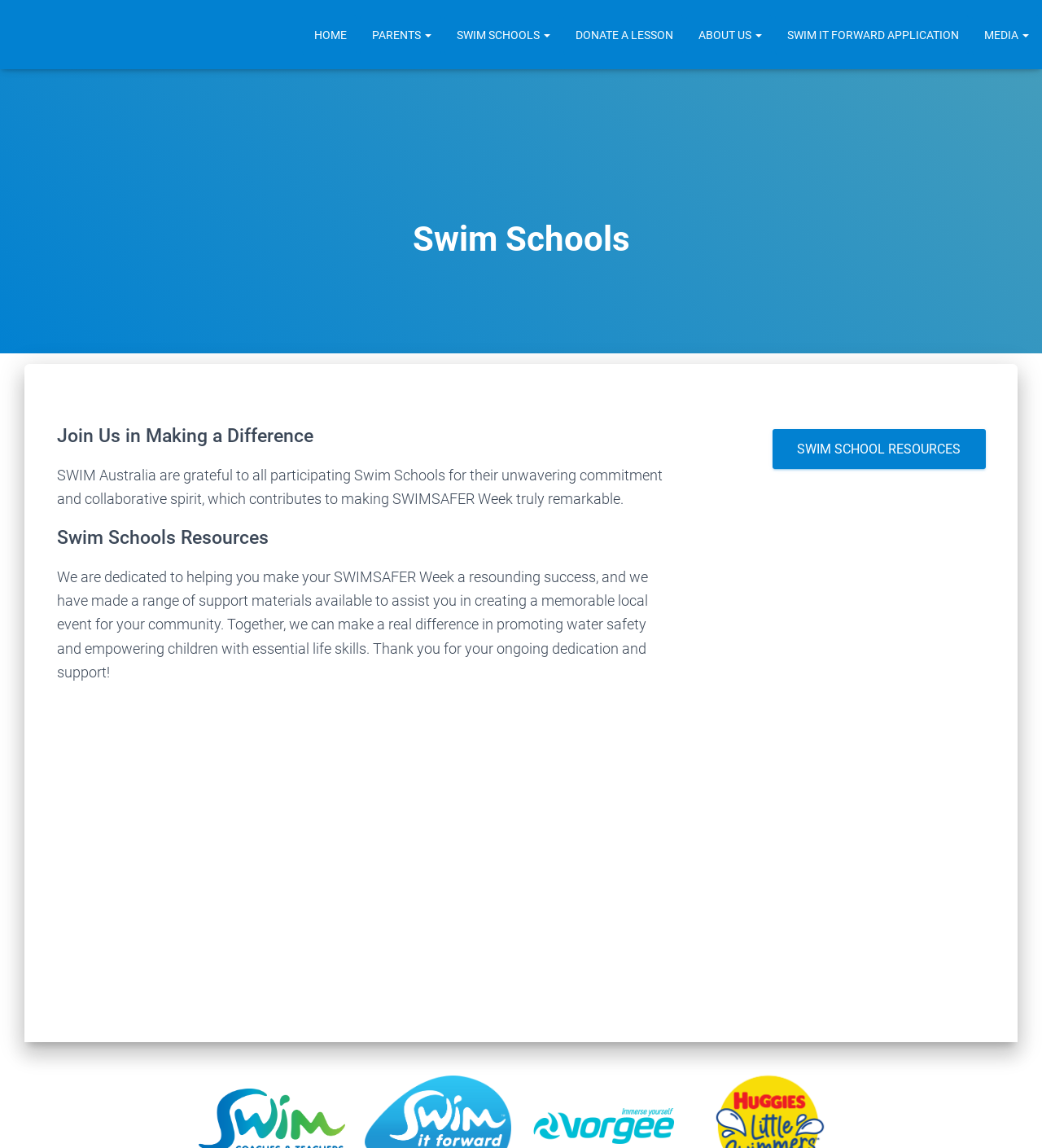What is the main purpose of this website? Using the information from the screenshot, answer with a single word or phrase.

Swim schools